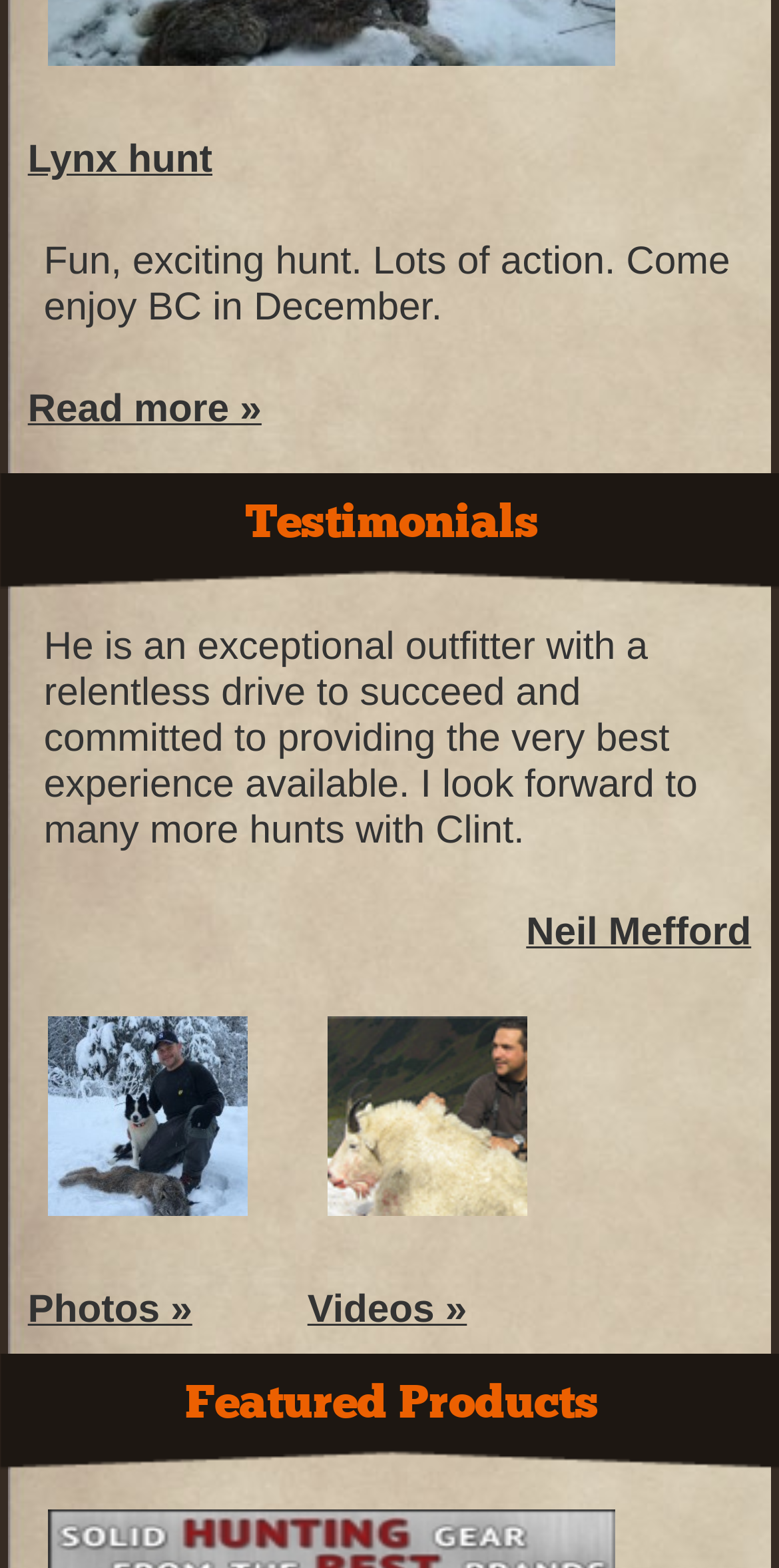Specify the bounding box coordinates of the region I need to click to perform the following instruction: "View photos". The coordinates must be four float numbers in the range of 0 to 1, i.e., [left, top, right, bottom].

[0.036, 0.821, 0.247, 0.849]